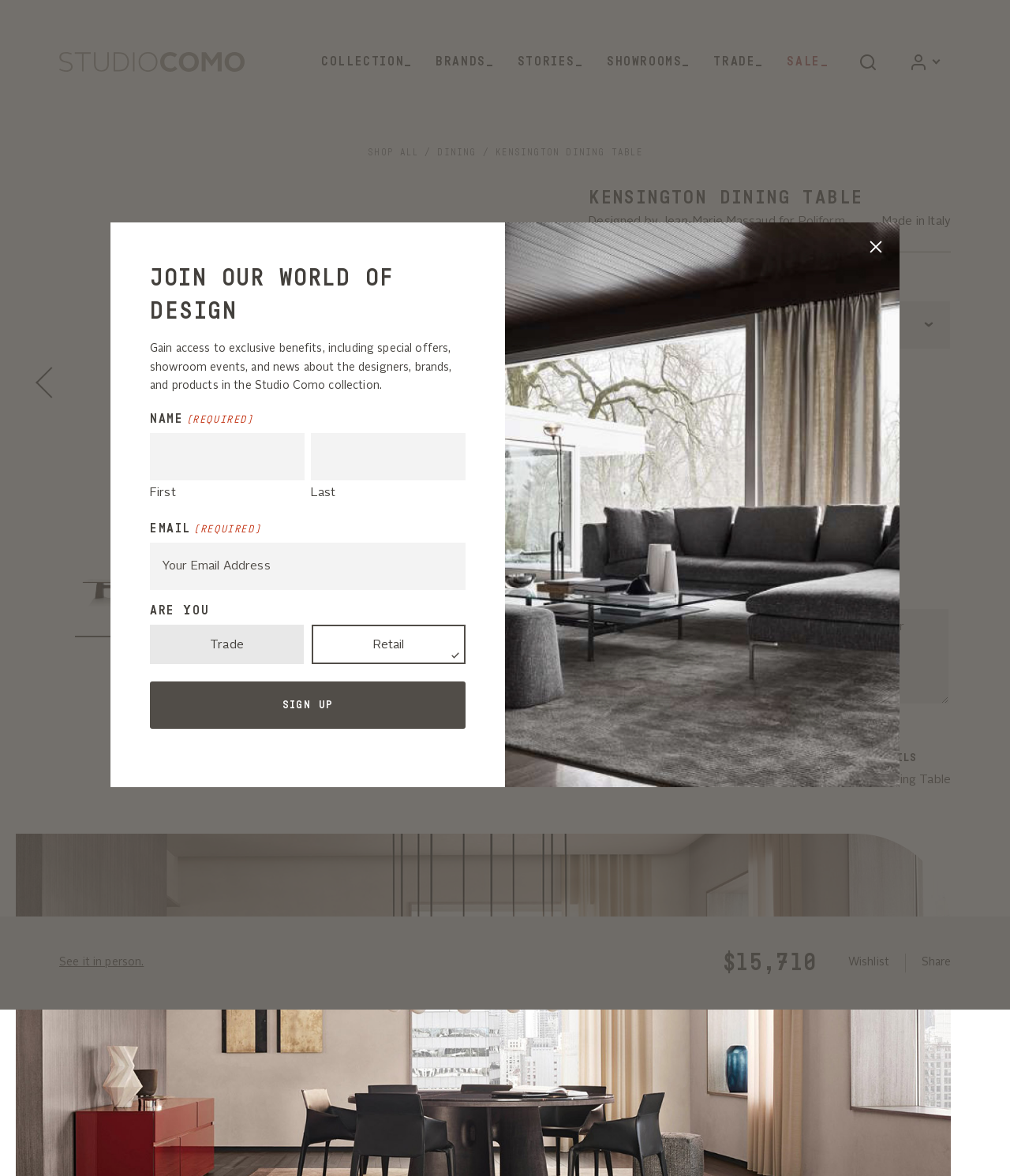Locate the primary heading on the webpage and return its text.

KENSINGTON DINING TABLE